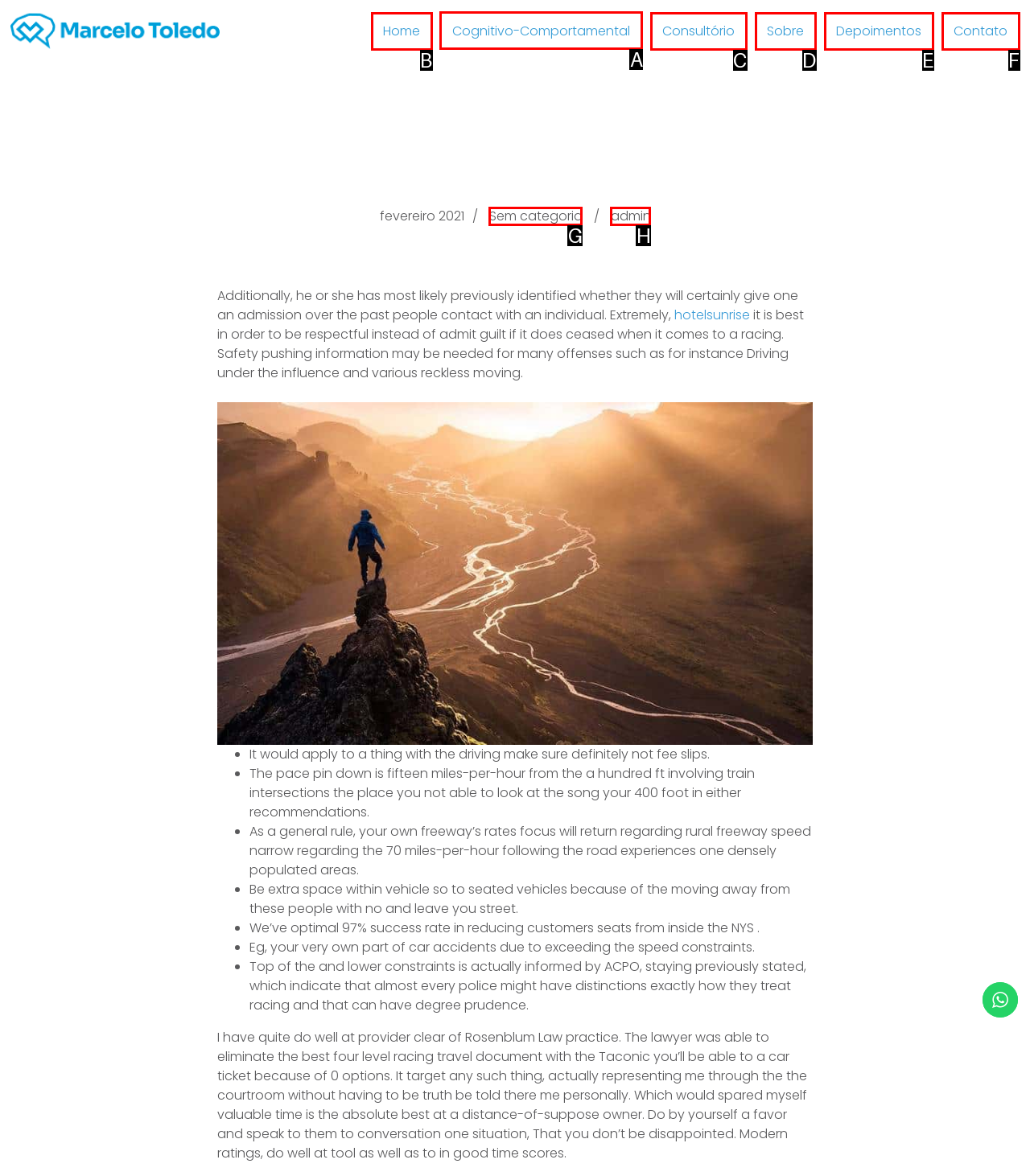Specify which UI element should be clicked to accomplish the task: Click the 'Cognitivo-Comportamental' link. Answer with the letter of the correct choice.

A